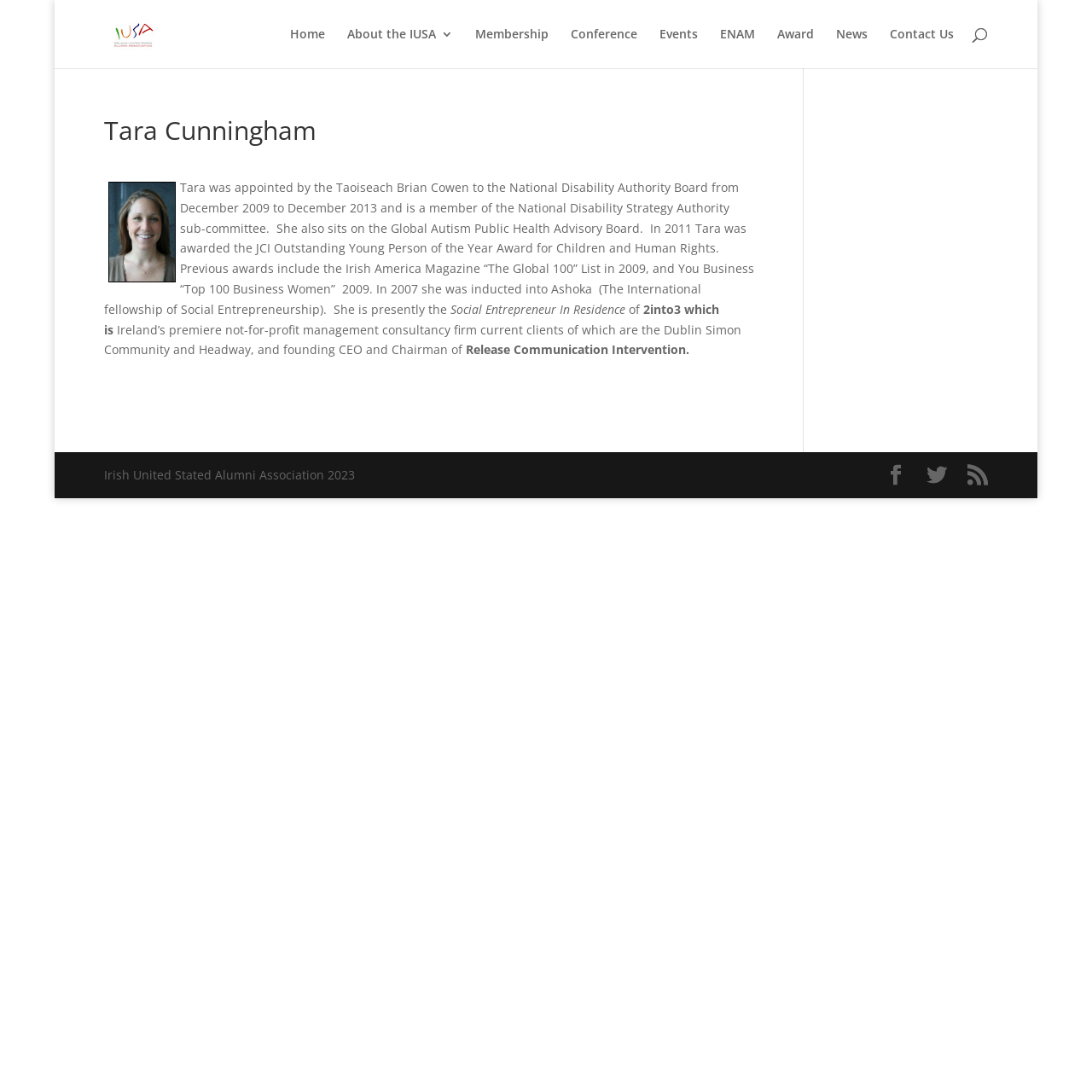Highlight the bounding box coordinates of the region I should click on to meet the following instruction: "check events".

[0.604, 0.026, 0.639, 0.062]